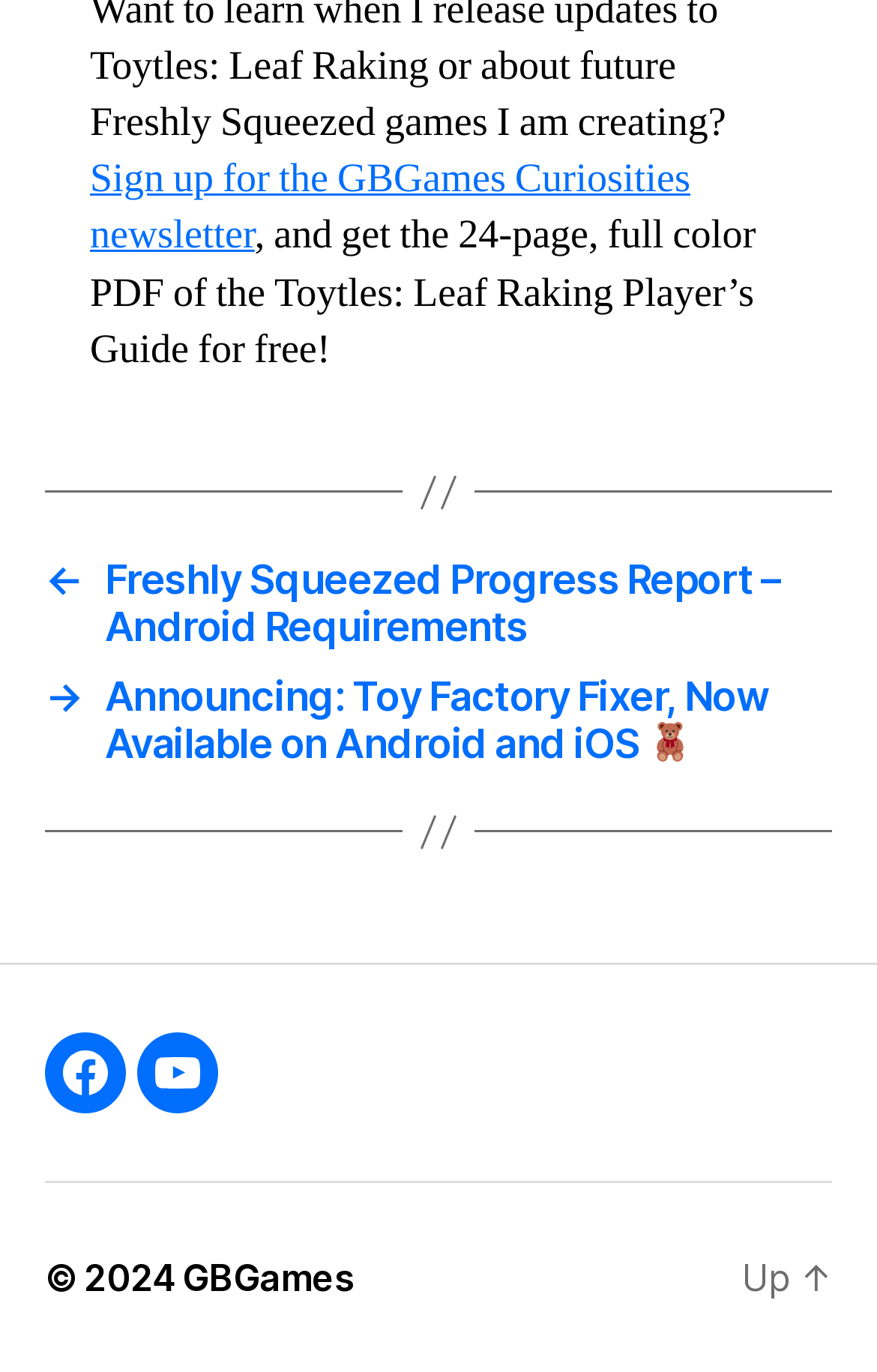What is the copyright year of the webpage?
Using the image, provide a detailed and thorough answer to the question.

I located a static text element at the bottom of the webpage with the text '© 2024', which indicates the copyright year of the webpage.